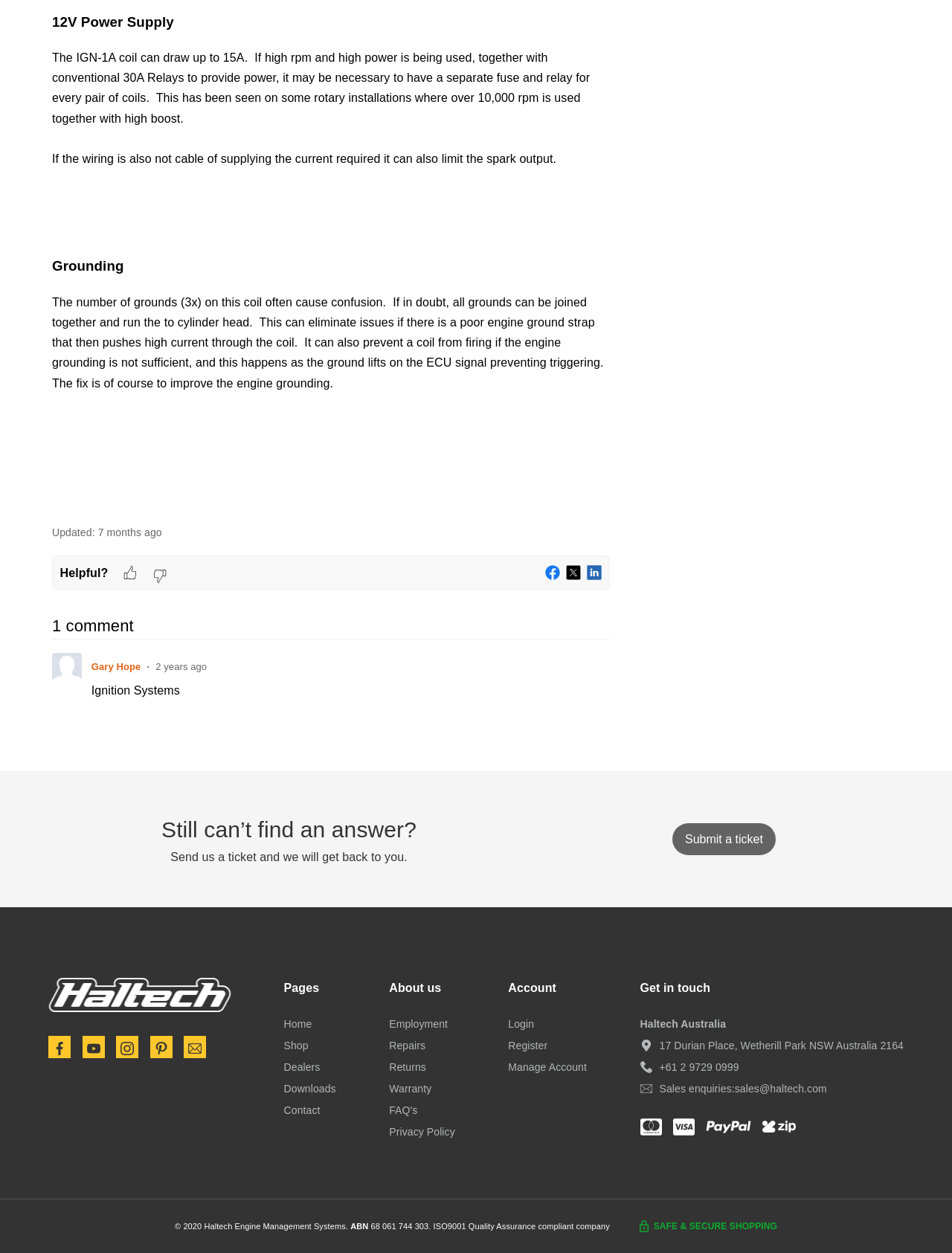Locate and provide the bounding box coordinates for the HTML element that matches this description: "Shop".

[0.298, 0.83, 0.324, 0.839]